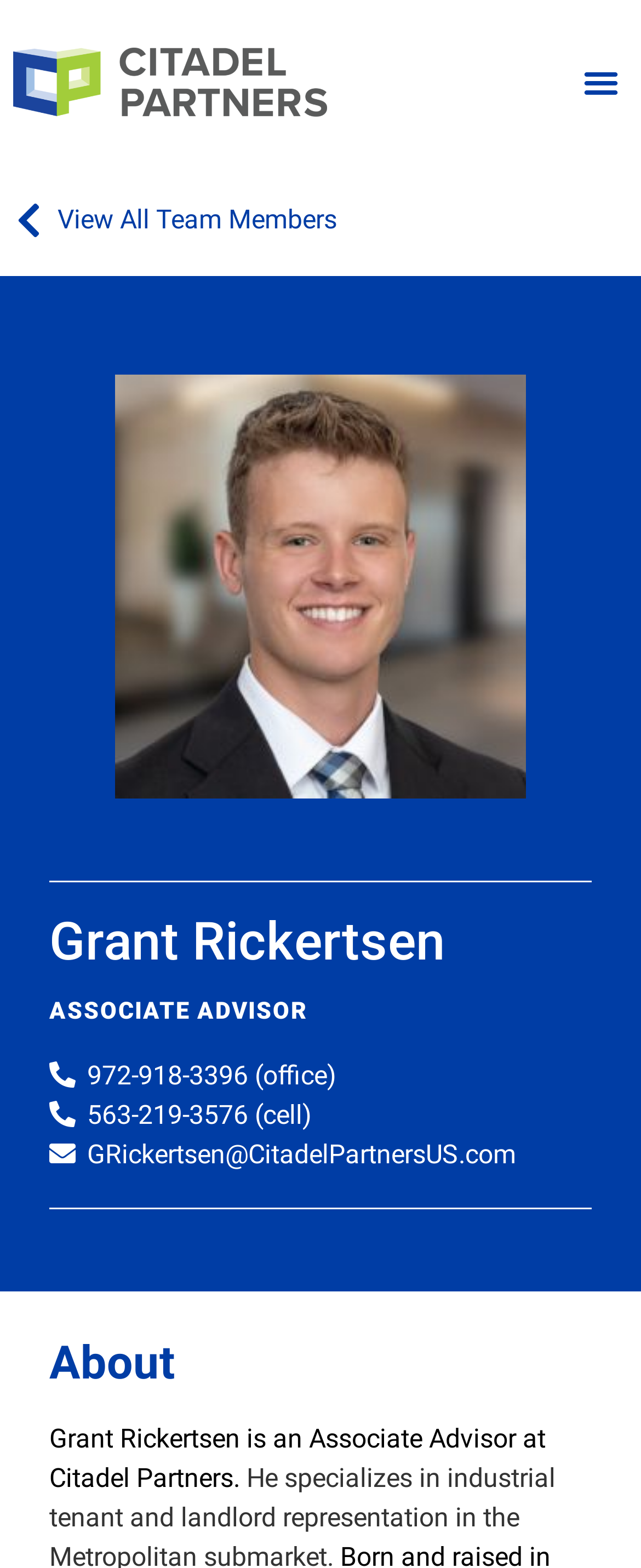Find and provide the bounding box coordinates for the UI element described with: "alt="Citadel Partners"".

[0.02, 0.03, 0.596, 0.074]